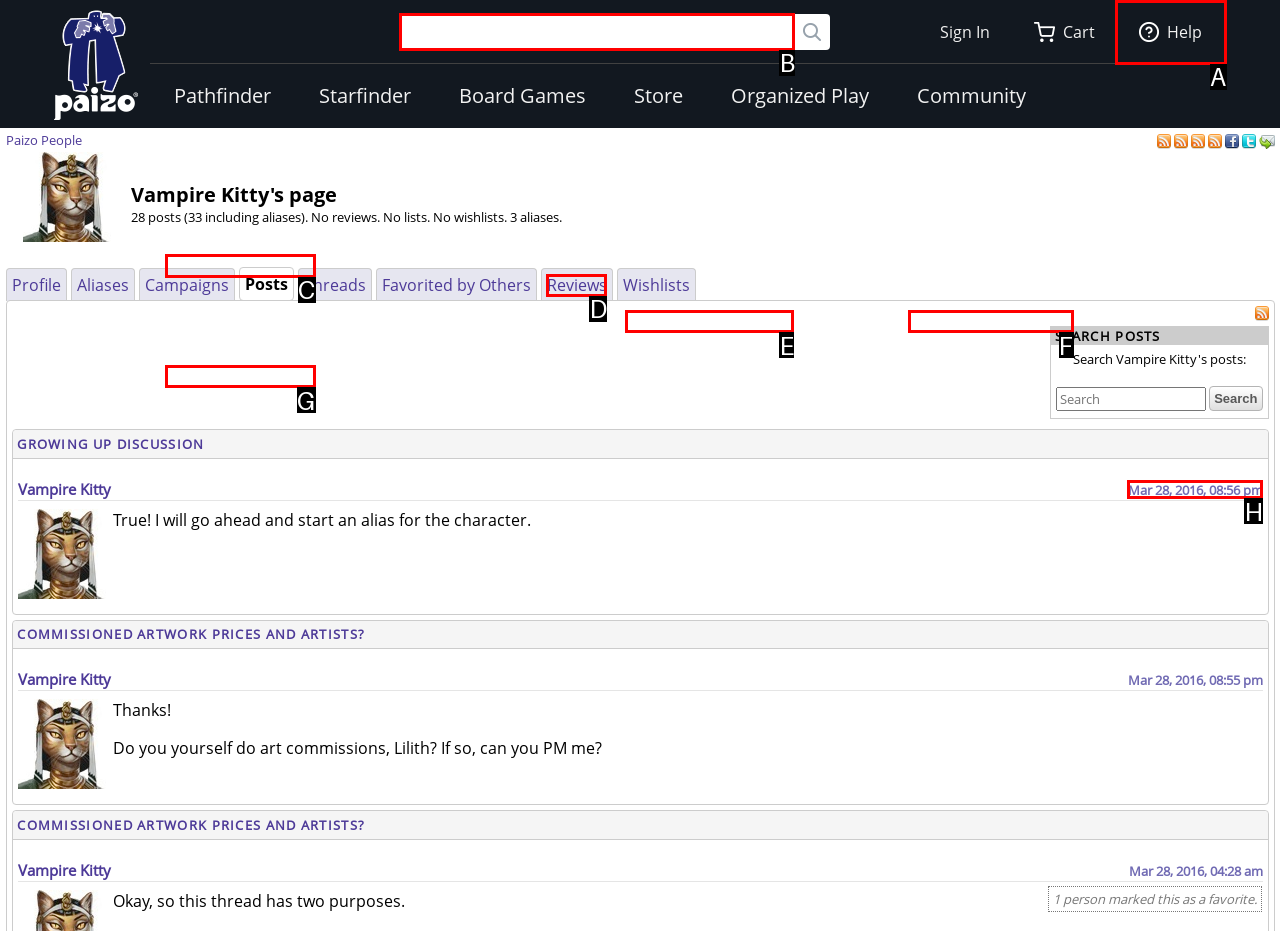Which HTML element should be clicked to complete the task: Search for something? Answer with the letter of the corresponding option.

B